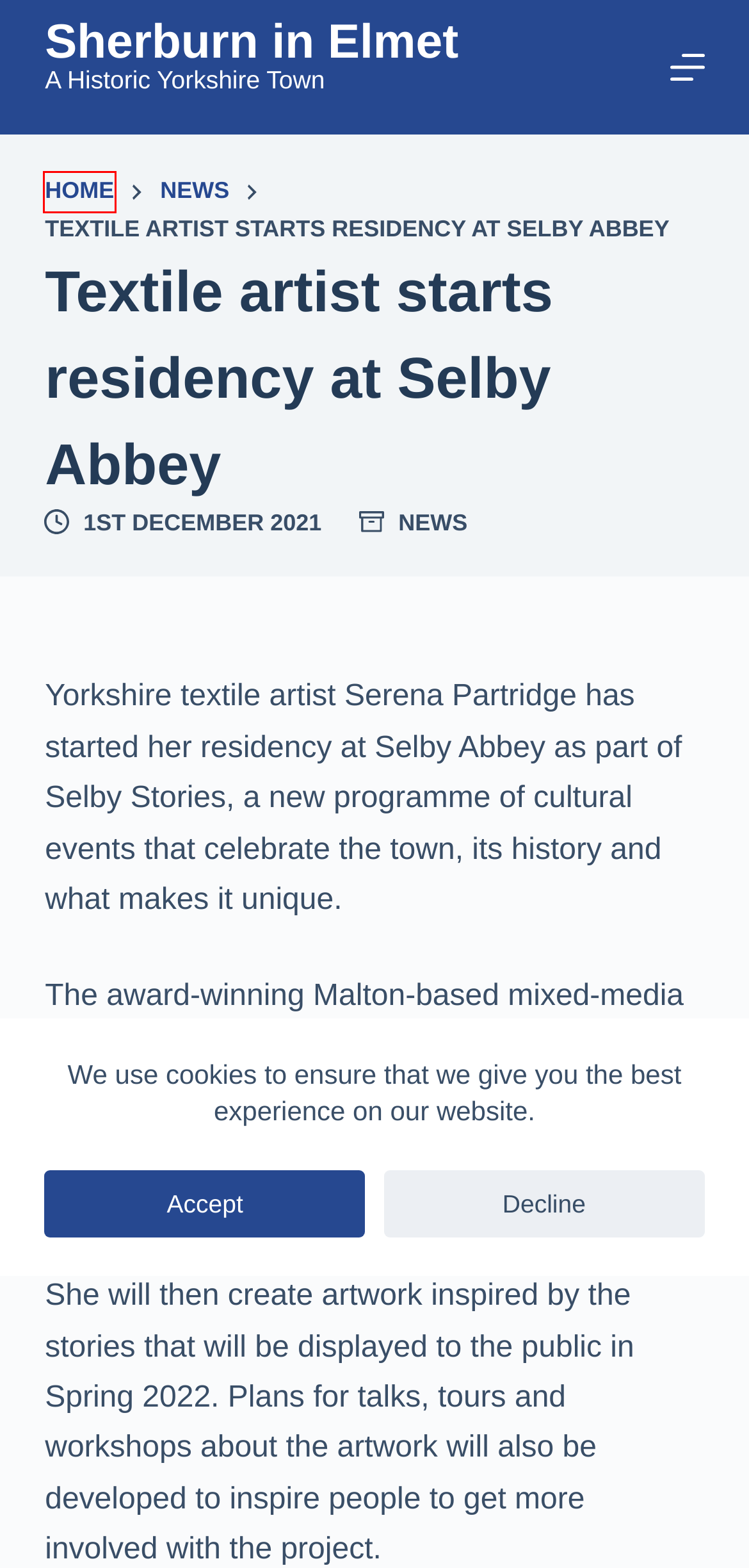You have a screenshot of a webpage with a red bounding box around an element. Select the webpage description that best matches the new webpage after clicking the element within the red bounding box. Here are the descriptions:
A. Cookie Policy - Sherburn-in-Elmet
B. News - Sherburn-in-Elmet
C. The Resident - Sherburn-in-Elmet
D. Web Design and Marketing Agency in Leeds - Creative Shed Agency
E. About Sherburn in Elmet - Sherburn-in-Elmet
F. Sherburn Informer - Sherburn-in-Elmet
G. Sherburn-in-Elmet
H. Privacy Policy - Sherburn-in-Elmet

G